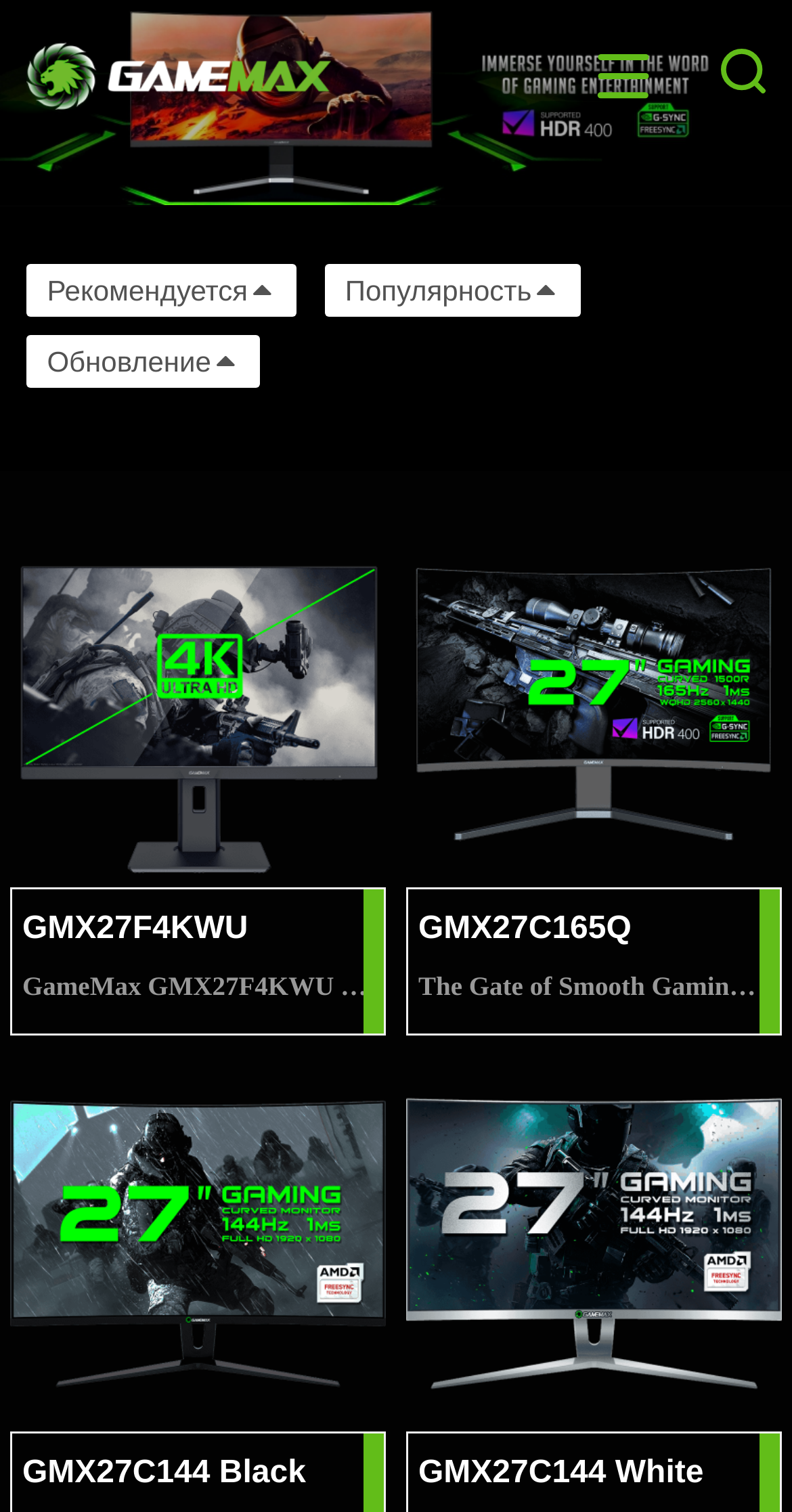Please specify the bounding box coordinates of the clickable region necessary for completing the following instruction: "Check out GMX27C165Q". The coordinates must consist of four float numbers between 0 and 1, i.e., [left, top, right, bottom].

[0.528, 0.609, 0.797, 0.632]